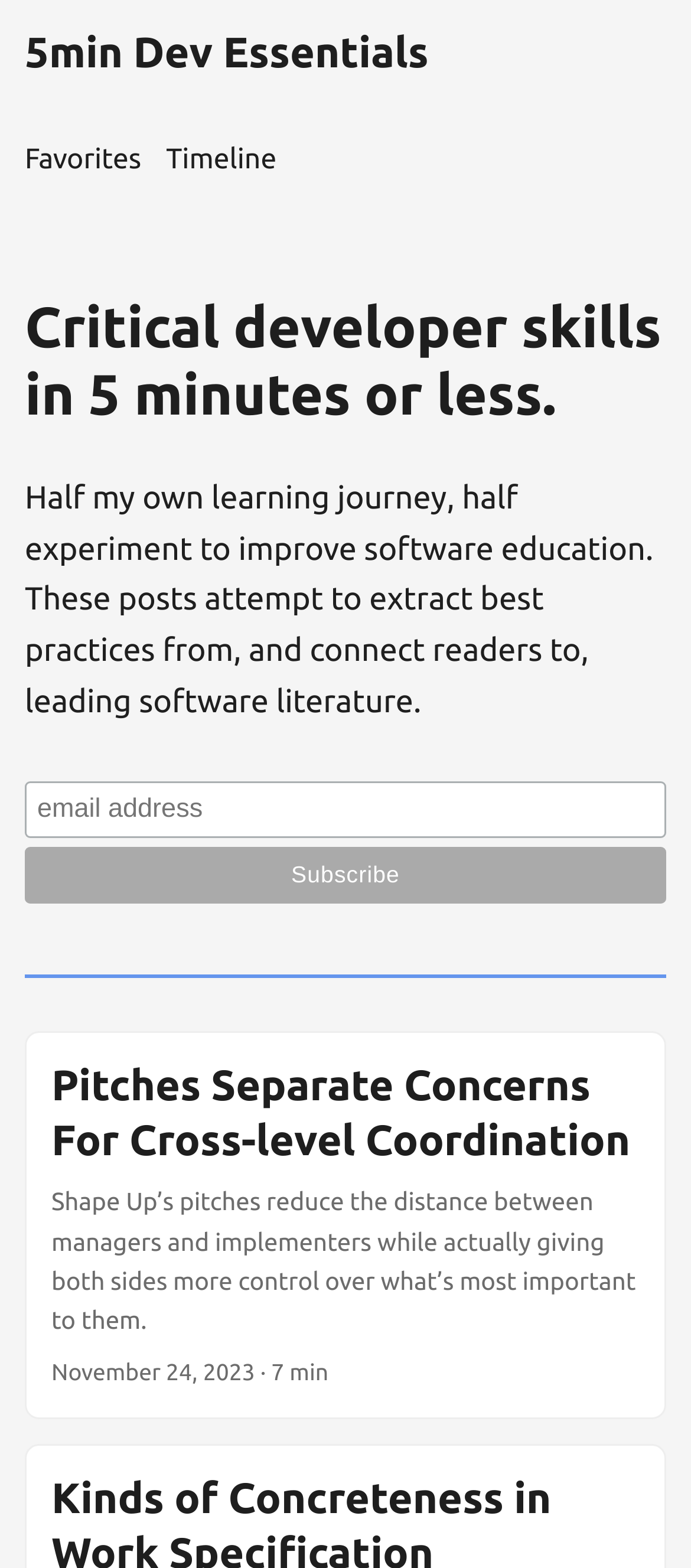What is the main theme of the webpage?
Please use the image to deliver a detailed and complete answer.

The webpage's content, including the article and the description, suggests that the main theme of the webpage is related to software development, education, and best practices.